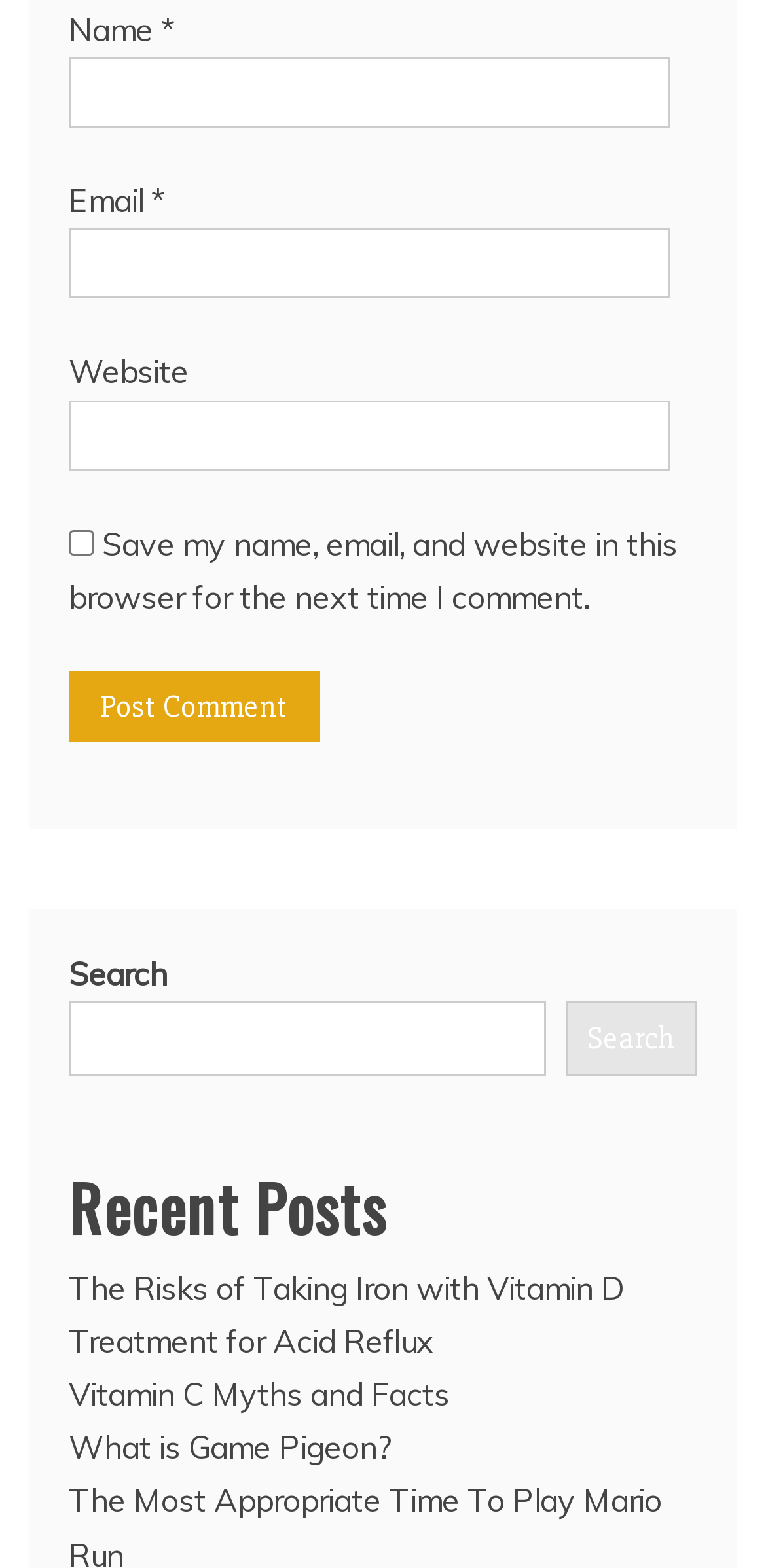Please give the bounding box coordinates of the area that should be clicked to fulfill the following instruction: "Check the box to save your information". The coordinates should be in the format of four float numbers from 0 to 1, i.e., [left, top, right, bottom].

[0.09, 0.338, 0.123, 0.354]